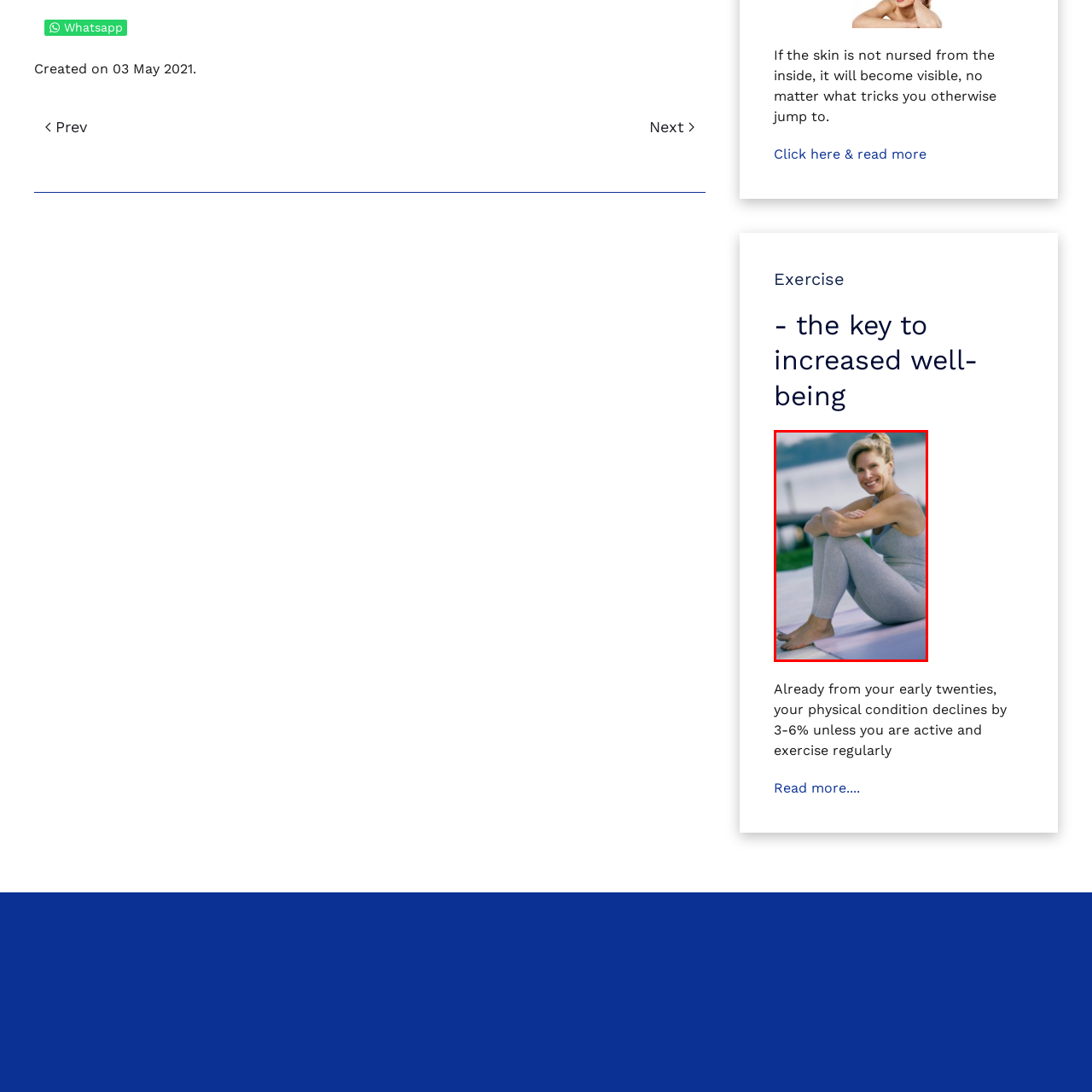What is the theme of the image?
Pay attention to the segment of the image within the red bounding box and offer a detailed answer to the question.

The image represents the theme of wellness and fitness, emphasizing the importance of physical activity, particularly regular exercise, to maintain physical health and well-being over the years, as highlighted in the context of countering the natural decline in physical condition that begins in early adulthood.